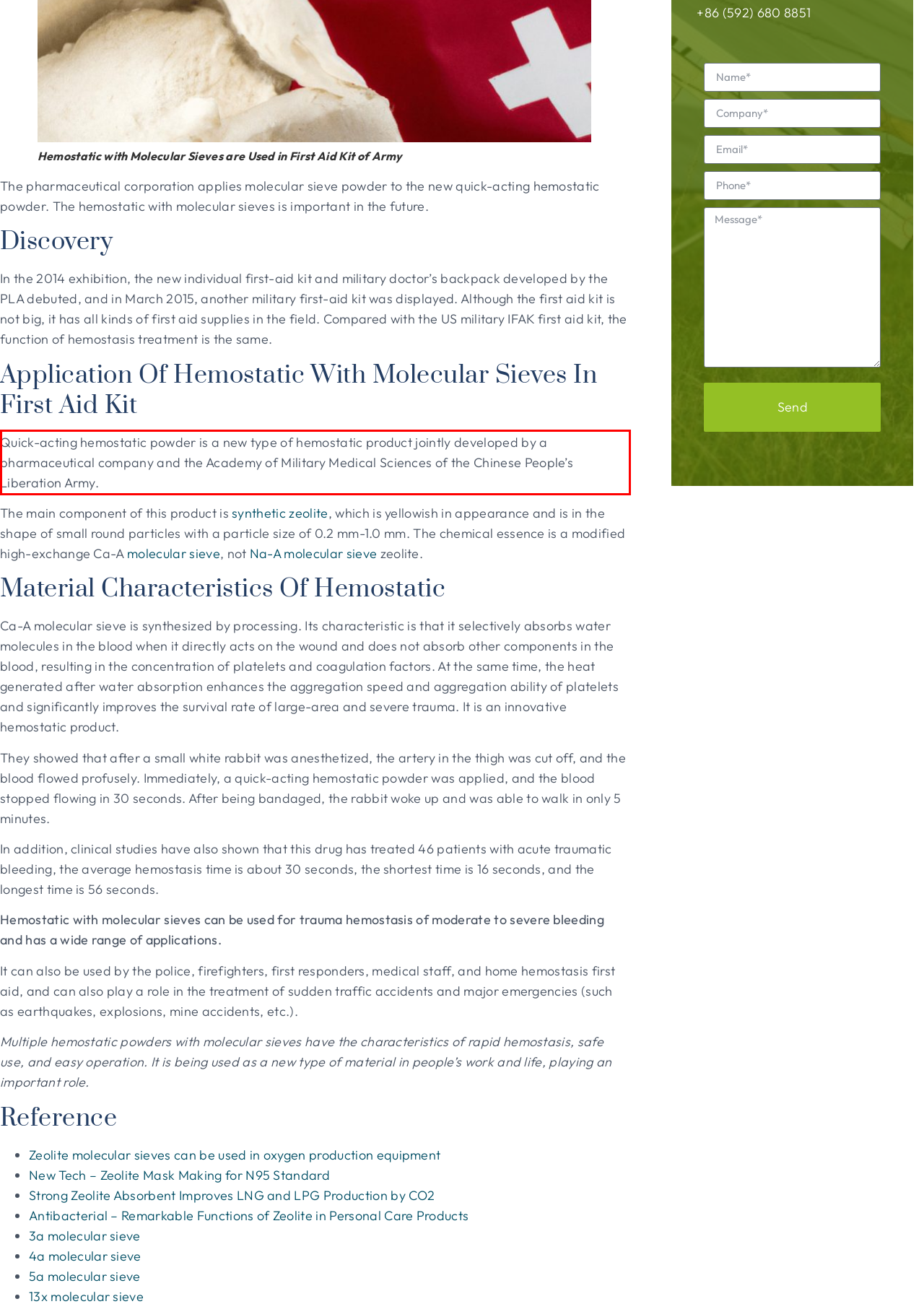Please recognize and transcribe the text located inside the red bounding box in the webpage image.

Quick-acting hemostatic powder is a new type of hemostatic product jointly developed by a pharmaceutical company and the Academy of Military Medical Sciences of the Chinese People’s Liberation Army.